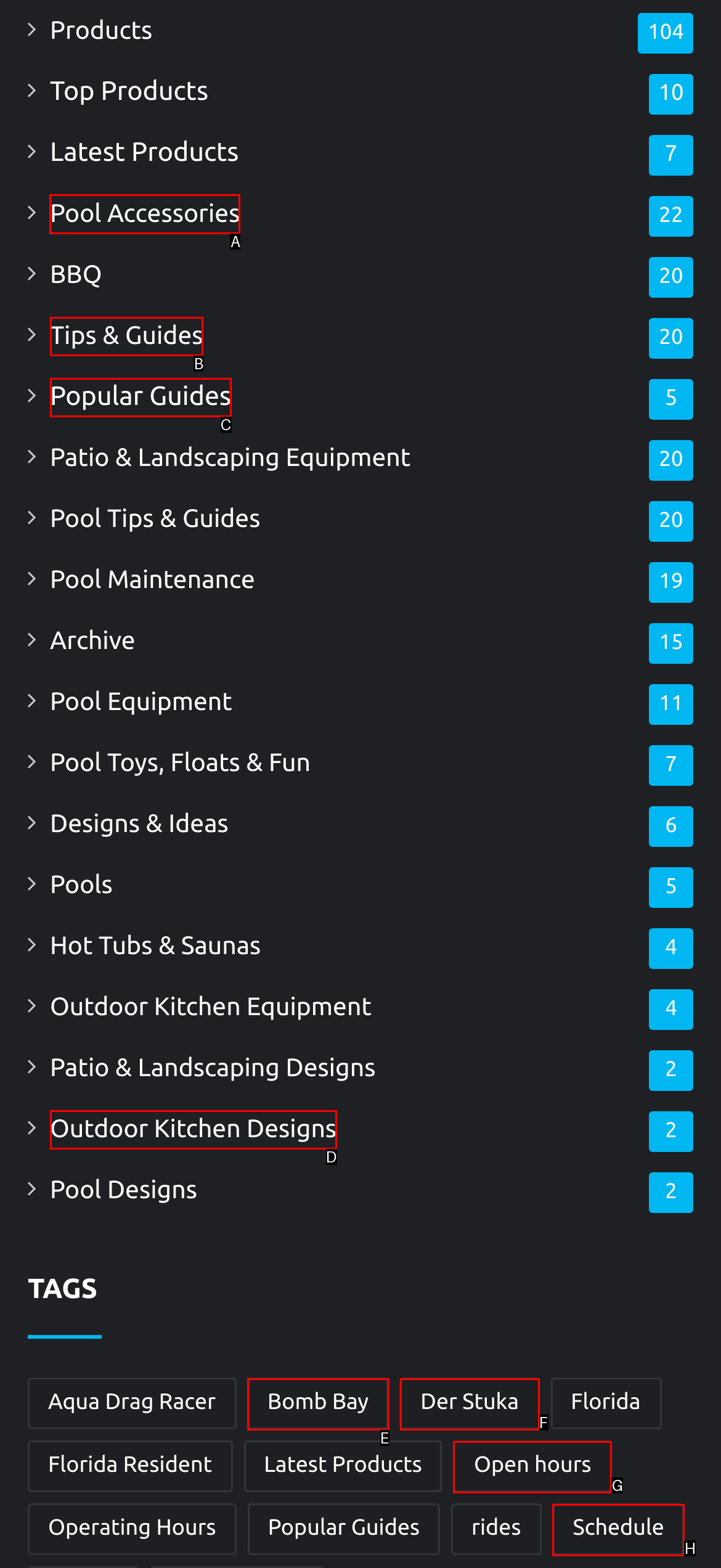Determine the letter of the UI element that will complete the task: Explore Pool Accessories
Reply with the corresponding letter.

A